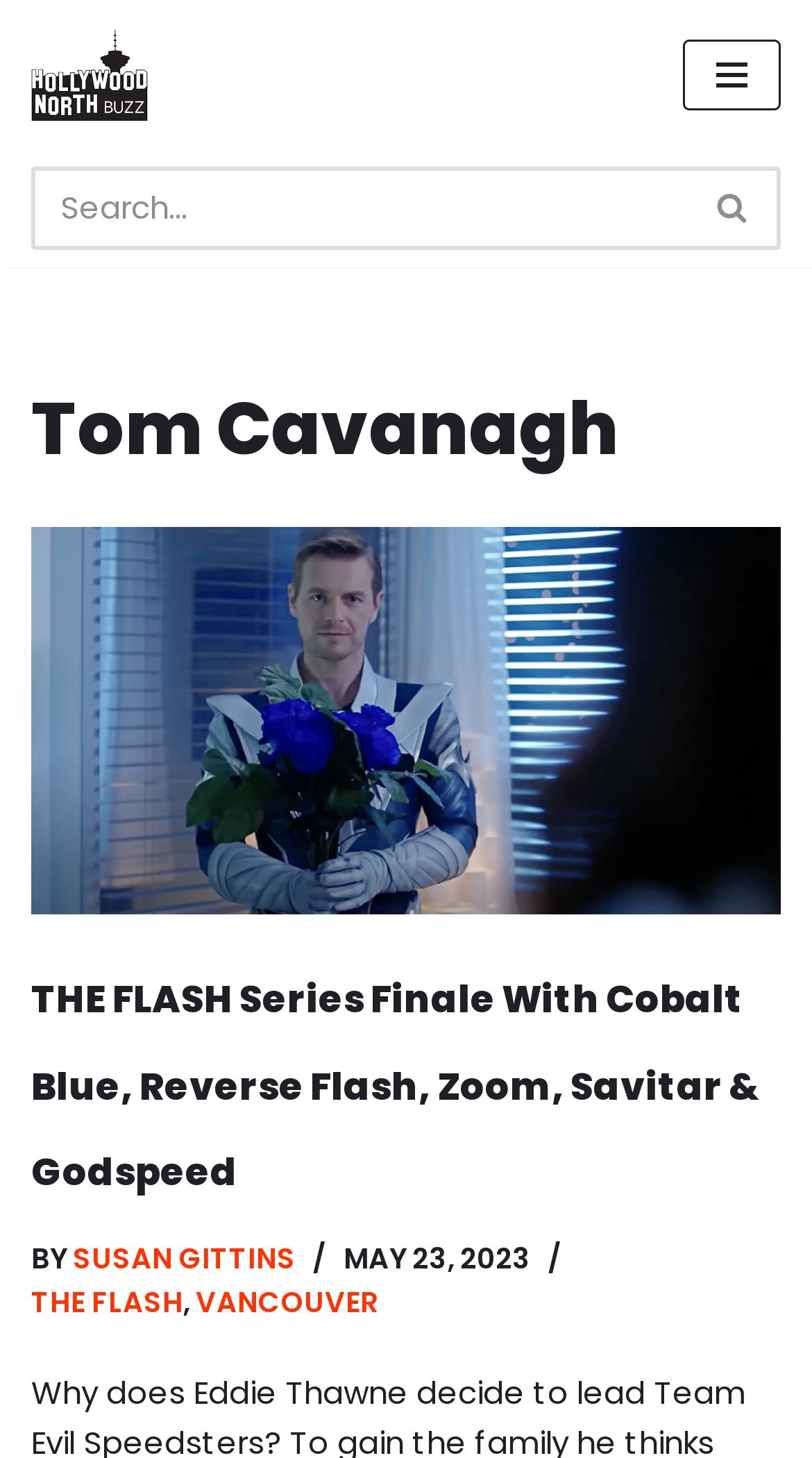Identify the bounding box coordinates of the clickable region required to complete the instruction: "View May 2019". The coordinates should be given as four float numbers within the range of 0 and 1, i.e., [left, top, right, bottom].

None